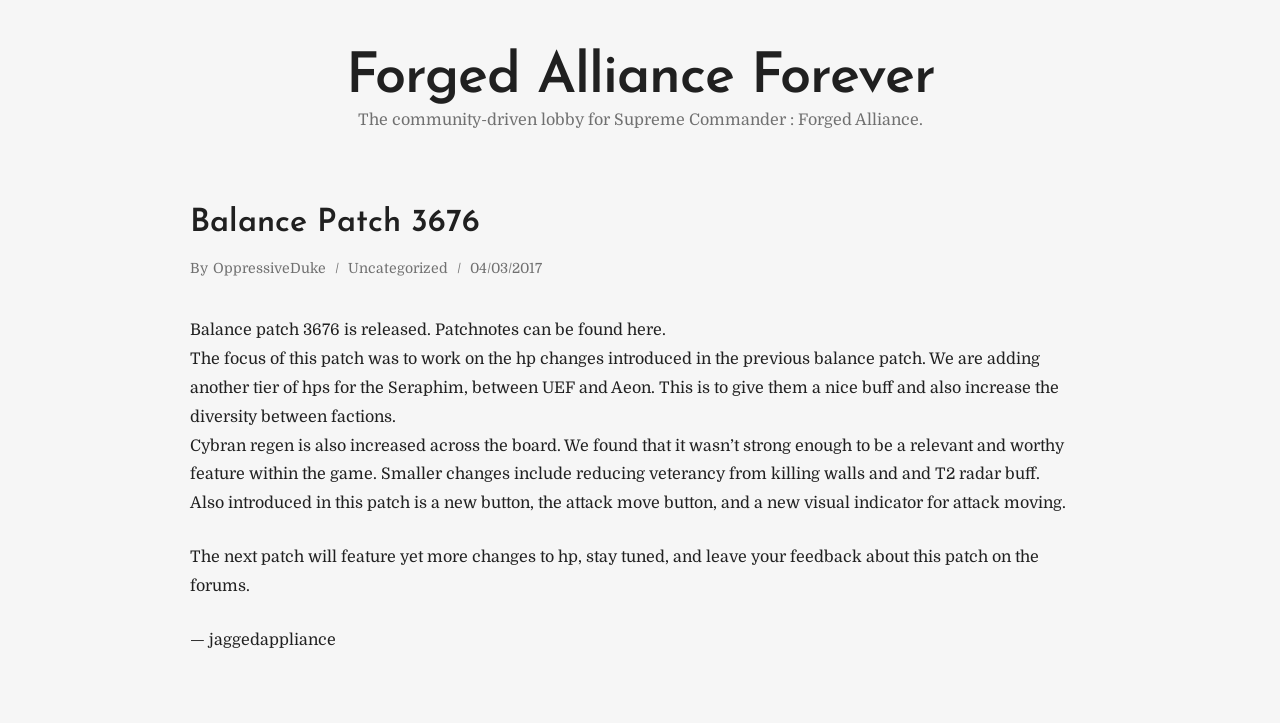What is the focus of the balance patch? Examine the screenshot and reply using just one word or a brief phrase.

hp changes